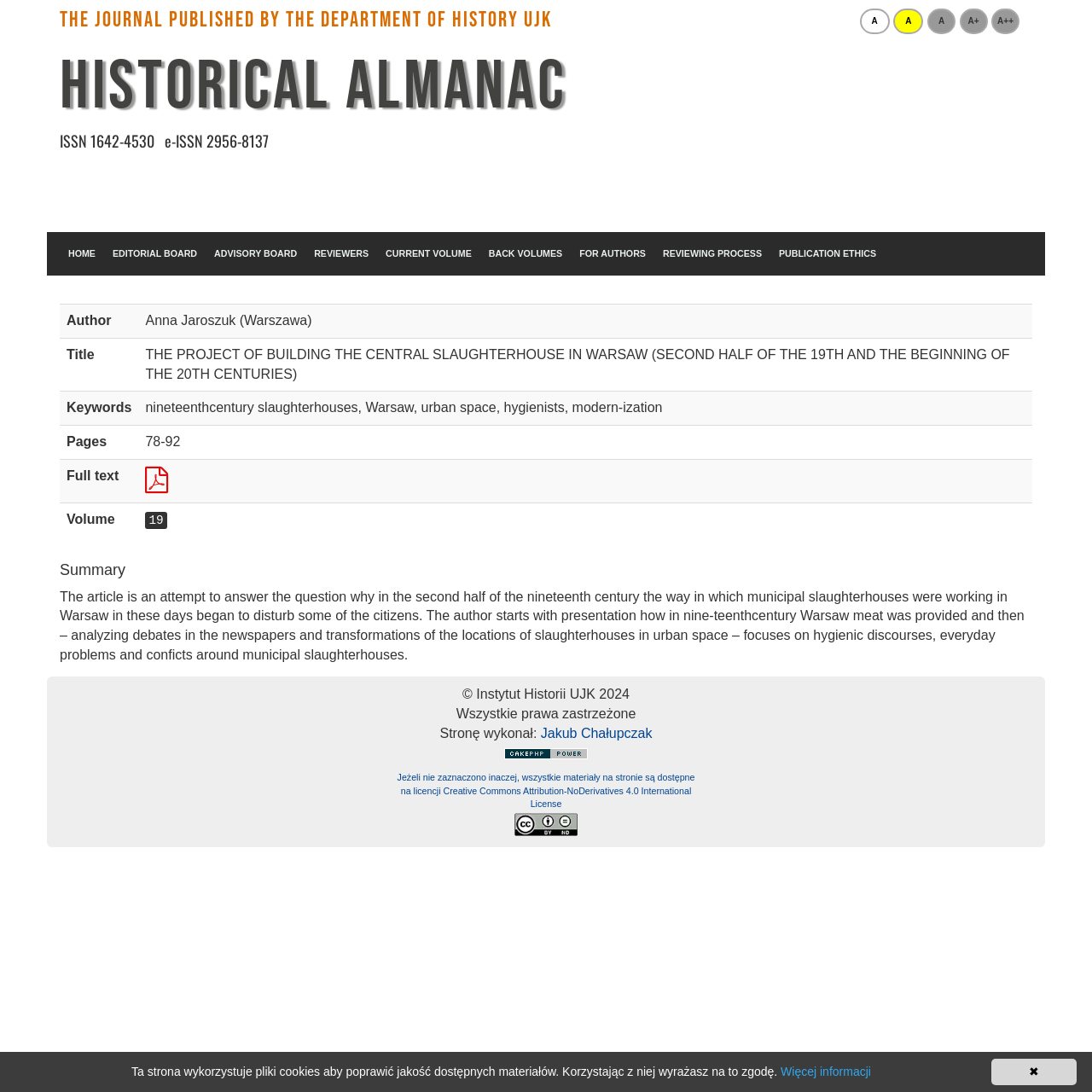Identify the bounding box coordinates of the clickable region to carry out the given instruction: "Click the A+ button".

[0.879, 0.008, 0.904, 0.031]